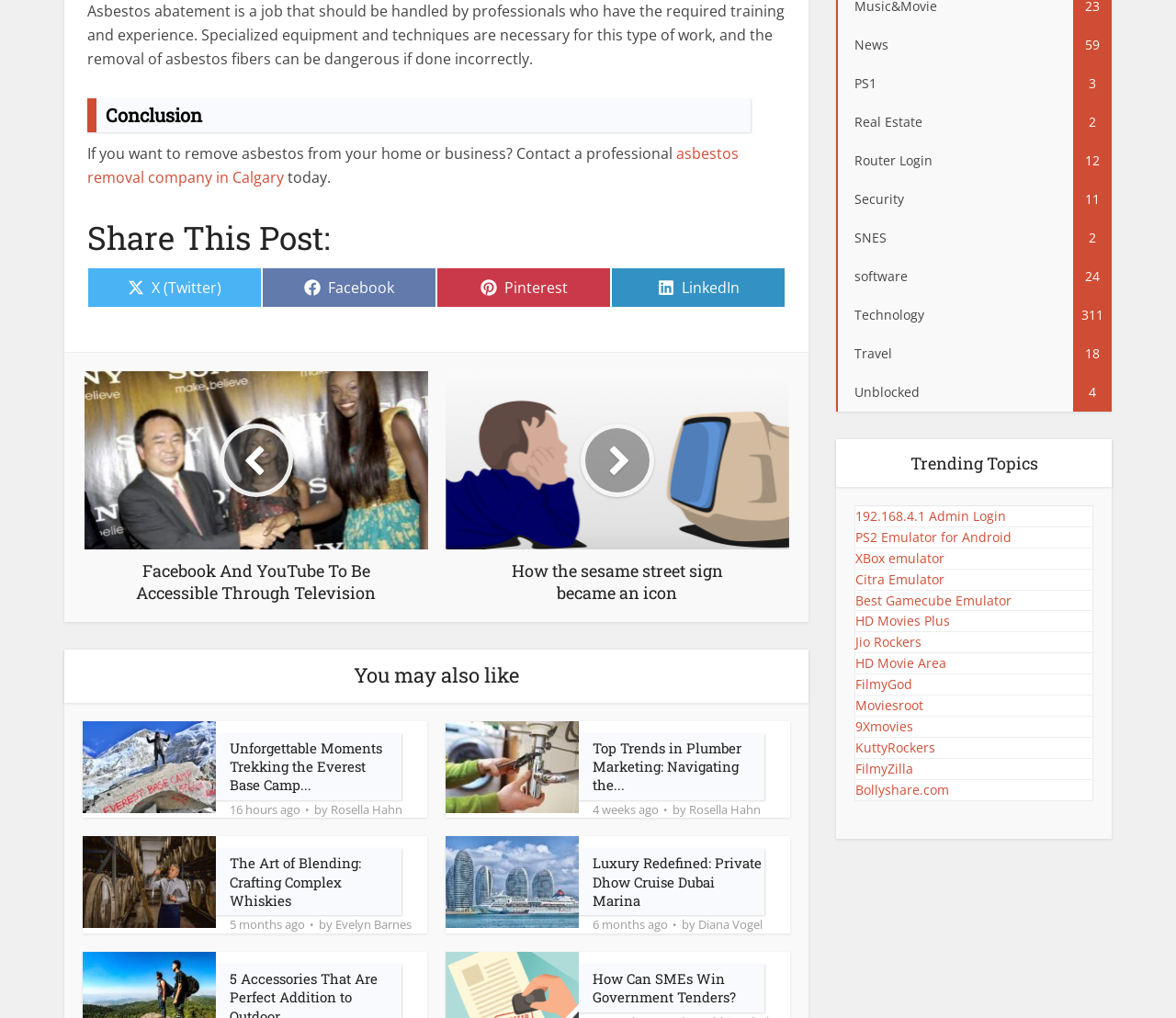Give a one-word or short phrase answer to this question: 
What is the name of the author of the first article under 'You may also like'?

Rosella Hahn